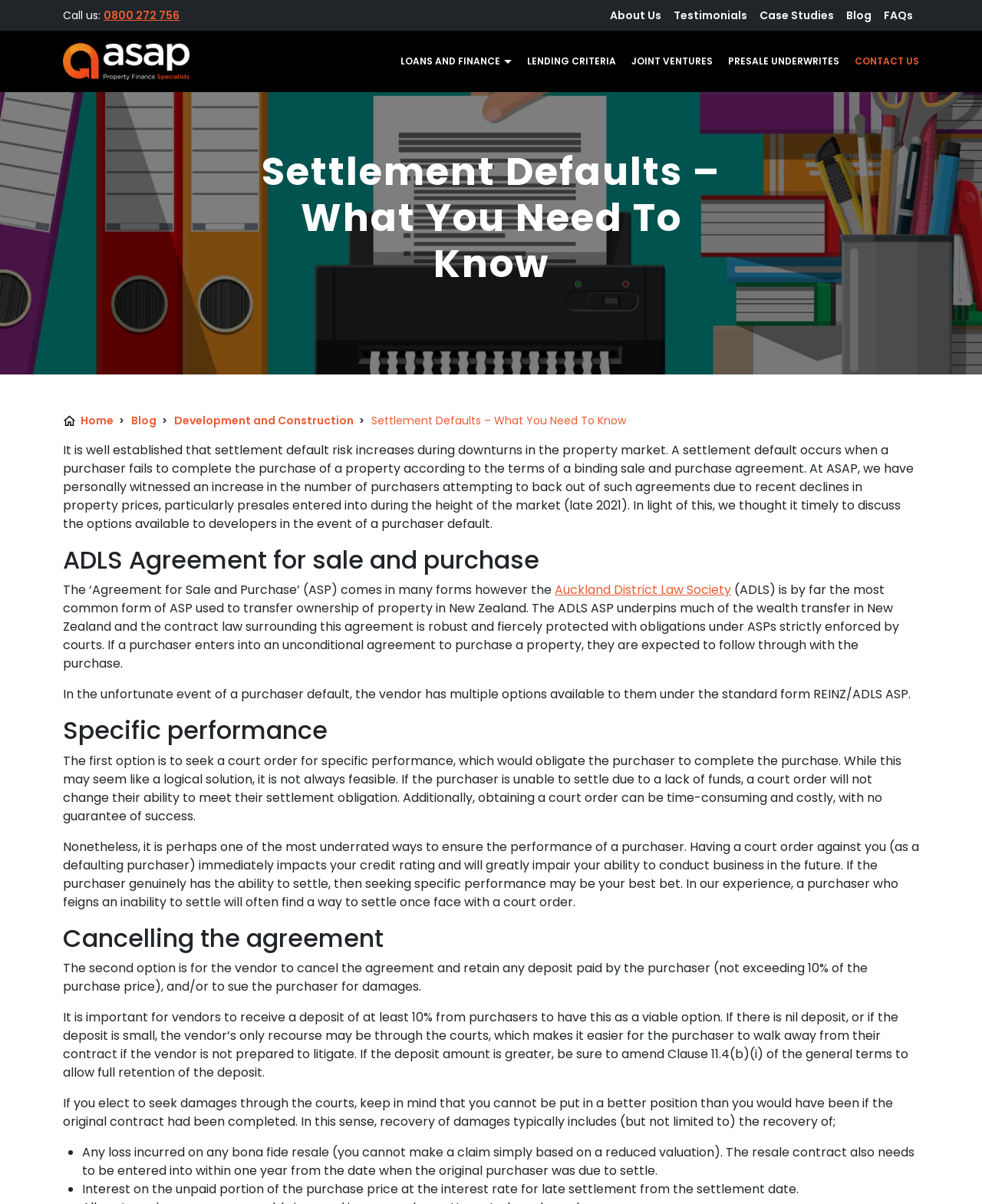What is one of the damages that vendors can recover through the courts?
Refer to the screenshot and respond with a concise word or phrase.

Loss incurred on resale